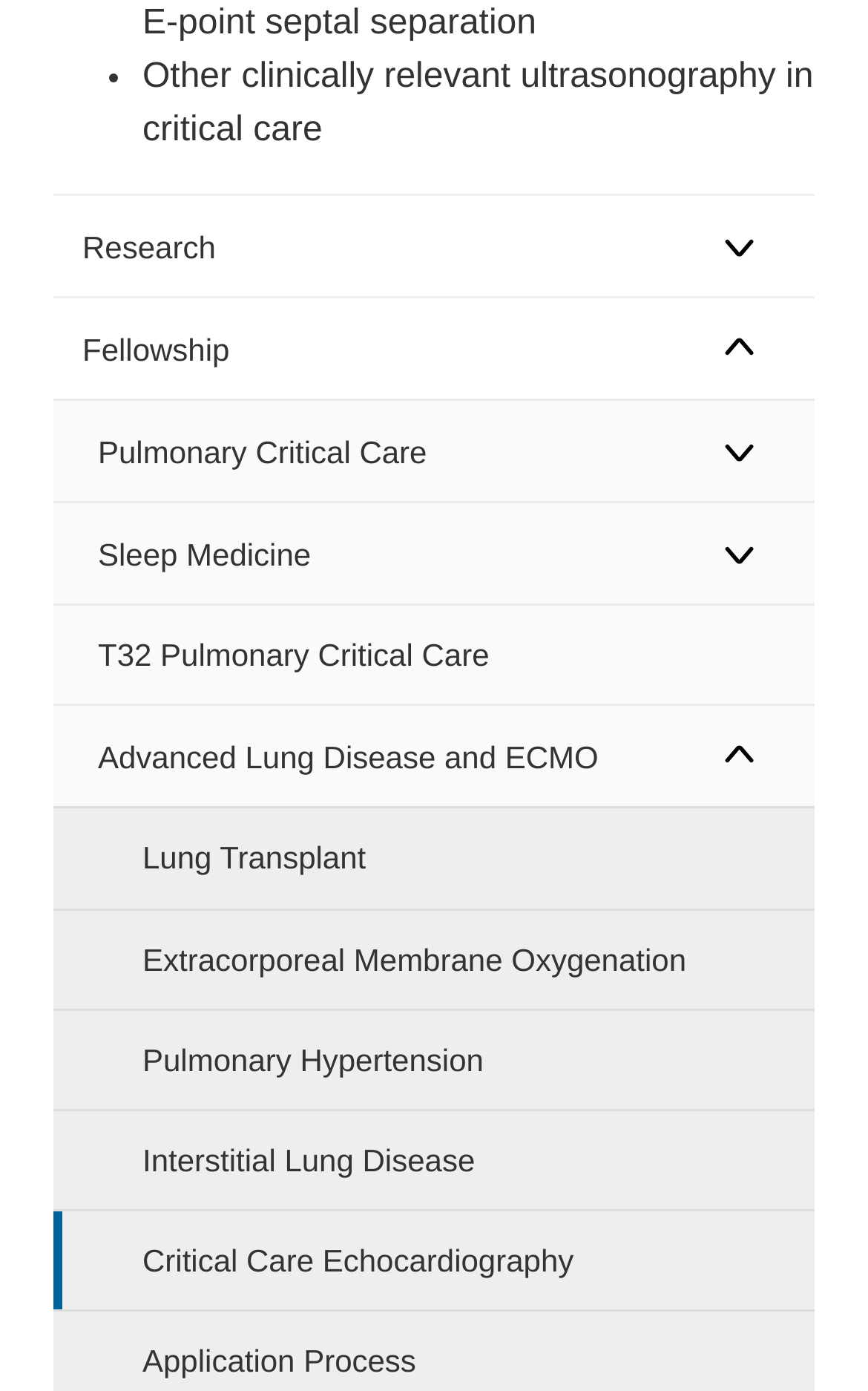Given the description "Advanced Lung Disease and ECMO", provide the bounding box coordinates of the corresponding UI element.

[0.062, 0.509, 0.763, 0.579]